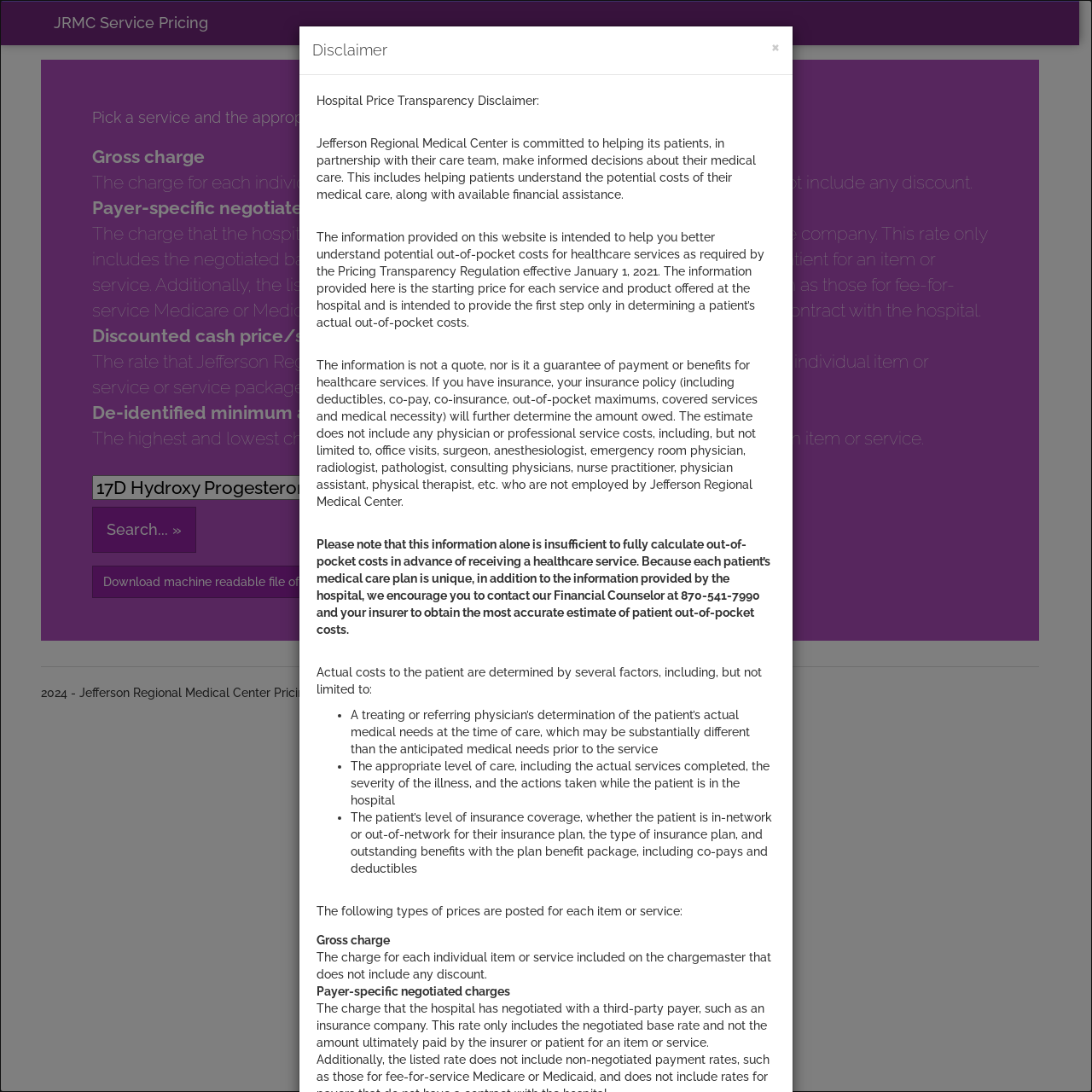What is the purpose of this webpage?
Give a thorough and detailed response to the question.

Based on the webpage content, it appears that the purpose of this webpage is to provide pricing transparency for Jefferson Regional Medical Center, allowing users to understand the potential costs of healthcare services.